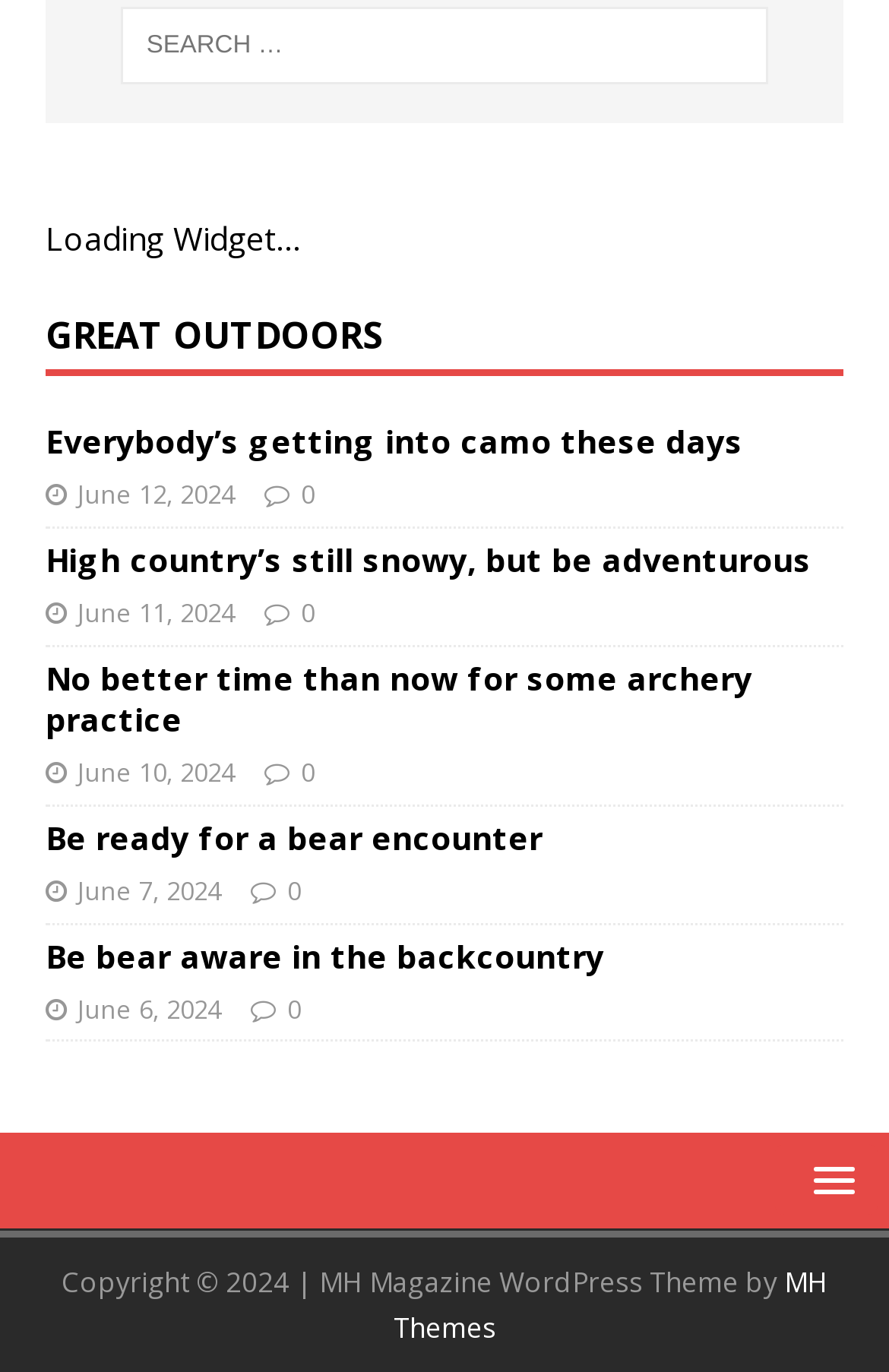Show the bounding box coordinates for the HTML element as described: "0".

[0.338, 0.434, 0.354, 0.459]